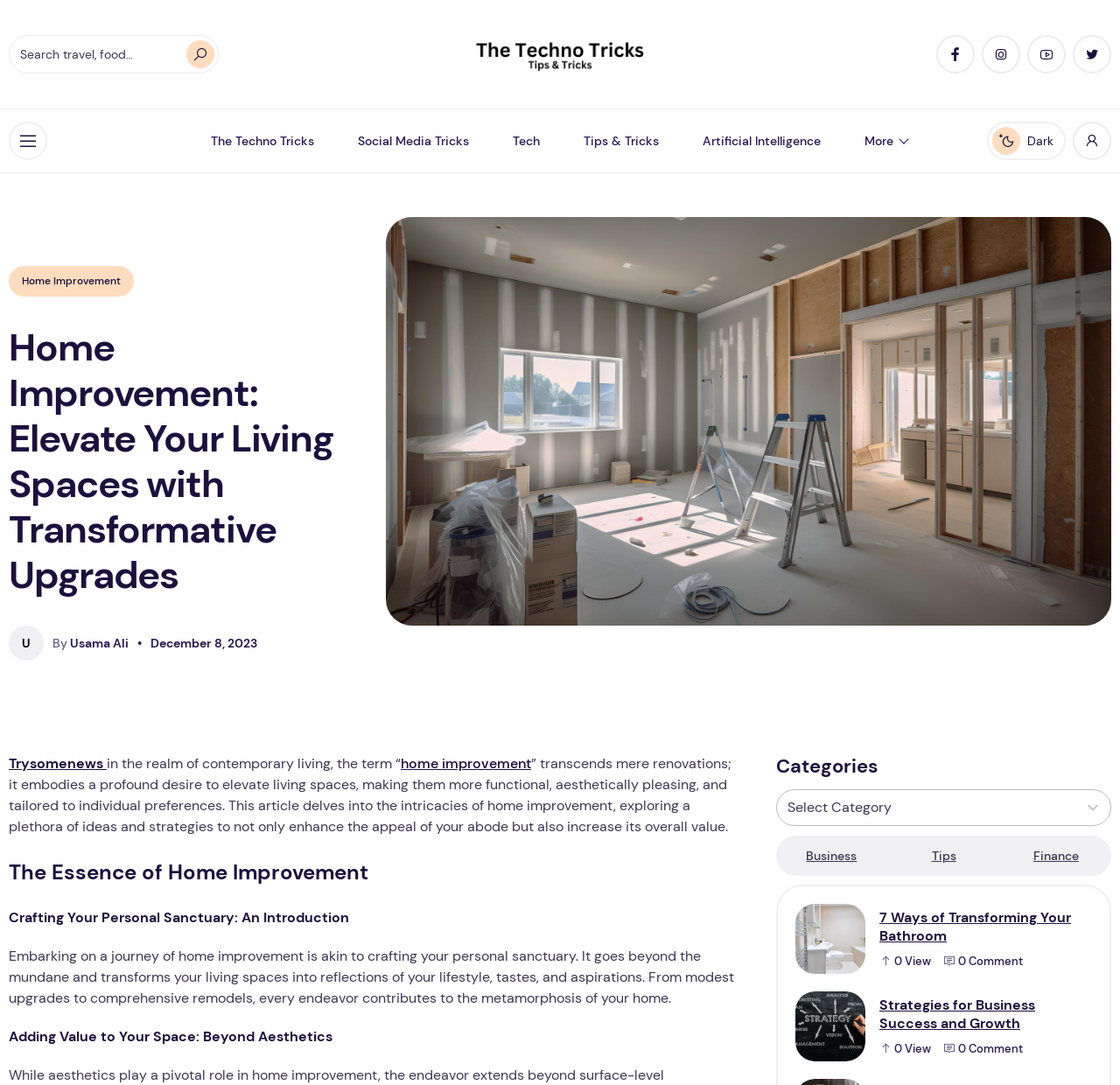Provide a comprehensive caption for the webpage.

This webpage is about home improvement, with a focus on elevating living spaces through transformative upgrades. At the top, there is a search bar with a magnifying glass icon and a button to open a menu. To the right of the search bar, there is a logo image and several social media links. Below the search bar, there are links to various categories, including "The Techno Tricks", "Social Media Tricks", and "Artificial Intelligence".

The main content of the webpage is divided into sections, each with a heading. The first section has a heading "Home Improvement: Elevate Your Living Spaces with Transformative Upgrades" and features an image related to home improvement. Below the image, there is a paragraph of text that discusses the concept of home improvement and its significance in contemporary living.

The next section has a heading "The Essence of Home Improvement" and is followed by another section with a heading "Crafting Your Personal Sanctuary: An Introduction". This section features a paragraph of text that explores the idea of home improvement as a means of creating a personal sanctuary.

Further down the page, there are sections with headings "Adding Value to Your Space: Beyond Aesthetics" and "Categories". The "Categories" section features a combobox with options such as "Business", "Tips", and "Finance". Below the combobox, there are links to various articles, including "7 Ways of Transforming Your Bathroom" and "Strategies for Business Success and Growth". Each article link features an image, a heading, and options to view or comment on the article.

Throughout the webpage, there are various buttons and links, including a button to enable dark mode and a link to the "Home Improvement" category. The overall layout of the webpage is organized and easy to navigate, with clear headings and concise text.